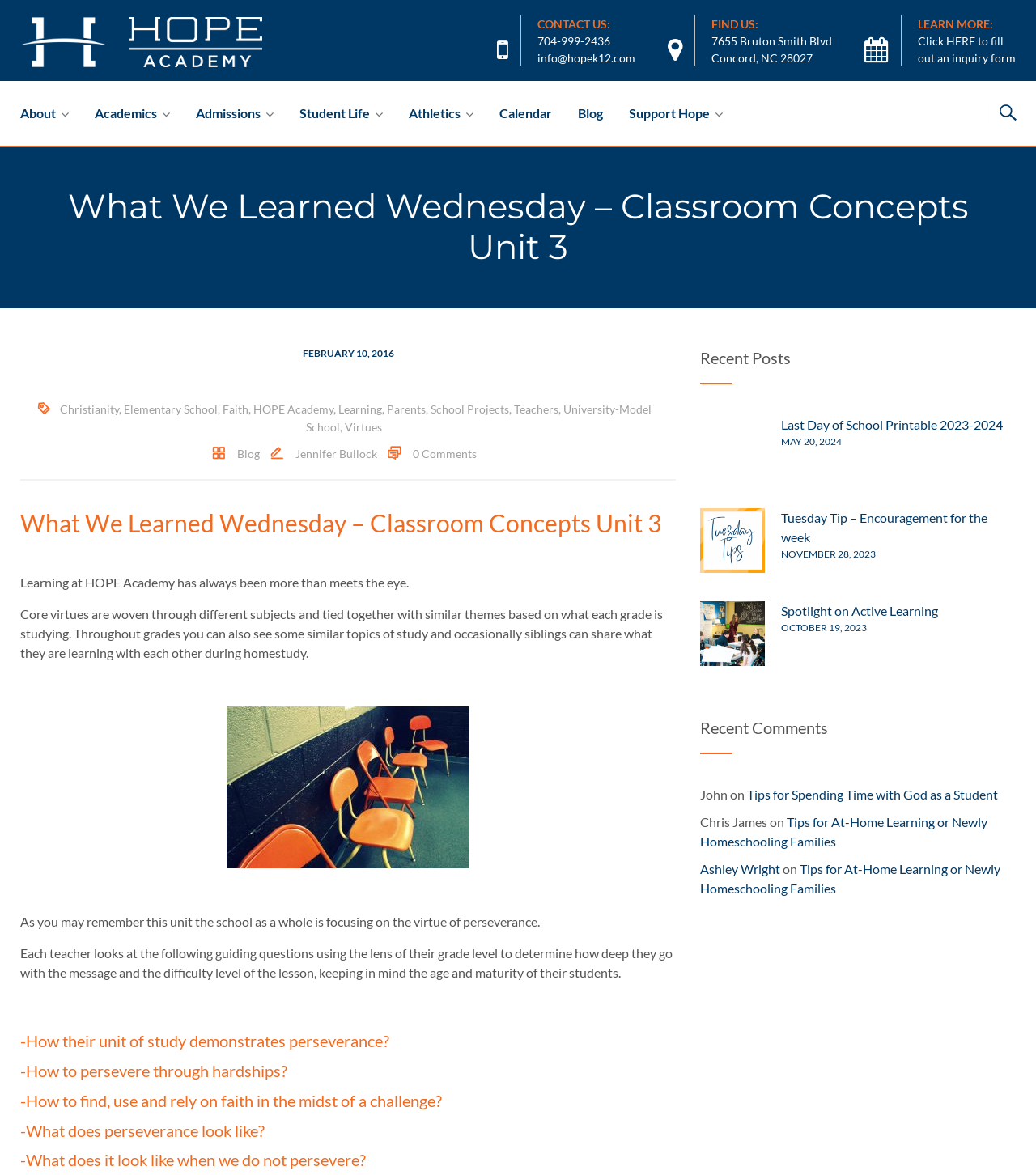Can you find the bounding box coordinates for the element that needs to be clicked to execute this instruction: "Click the 'CONTACT US: 704-999-2436' link"? The coordinates should be given as four float numbers between 0 and 1, i.e., [left, top, right, bottom].

[0.519, 0.029, 0.589, 0.04]